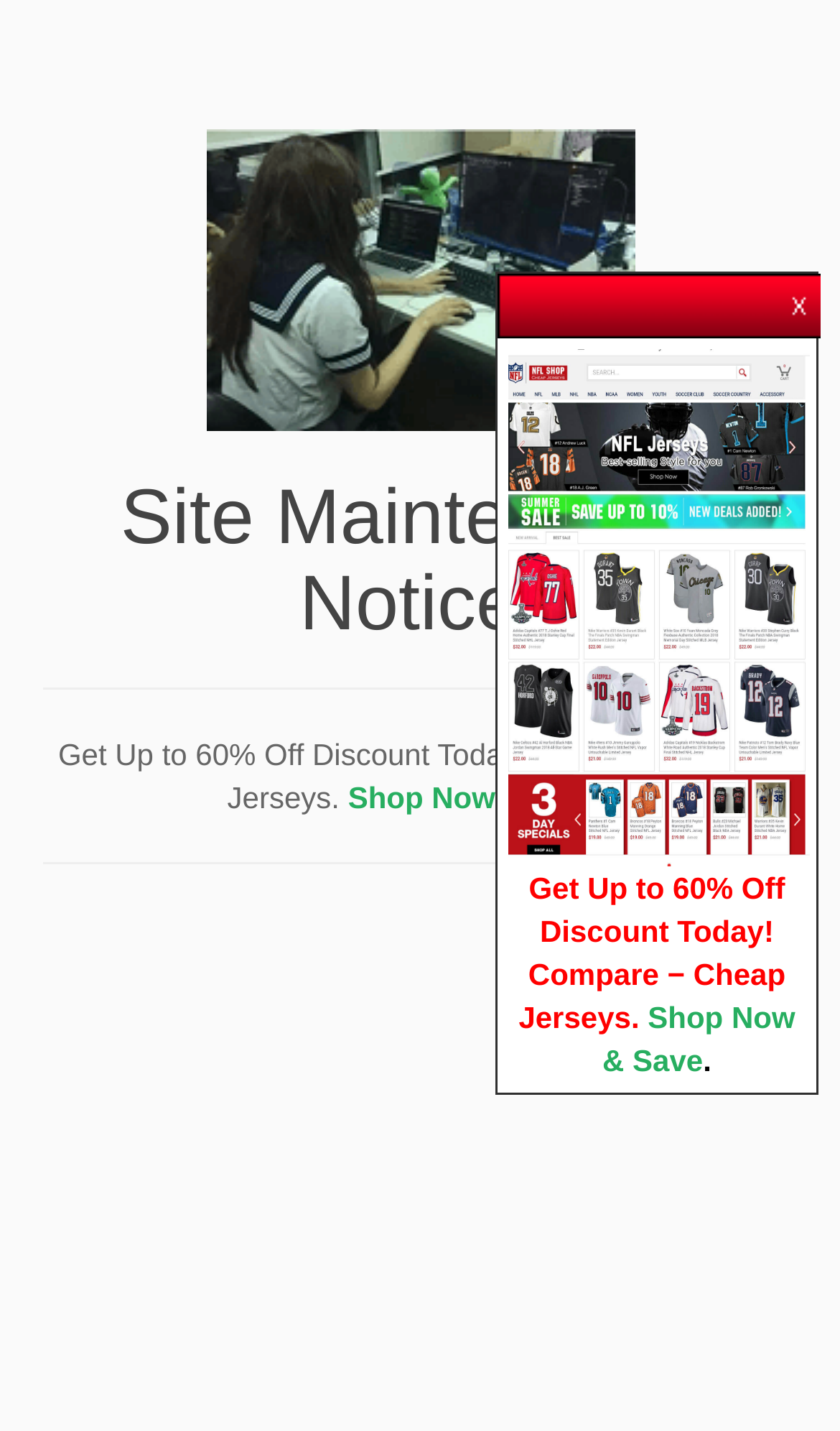Identify the bounding box for the described UI element: "title="Close"".

[0.944, 0.191, 0.964, 0.221]